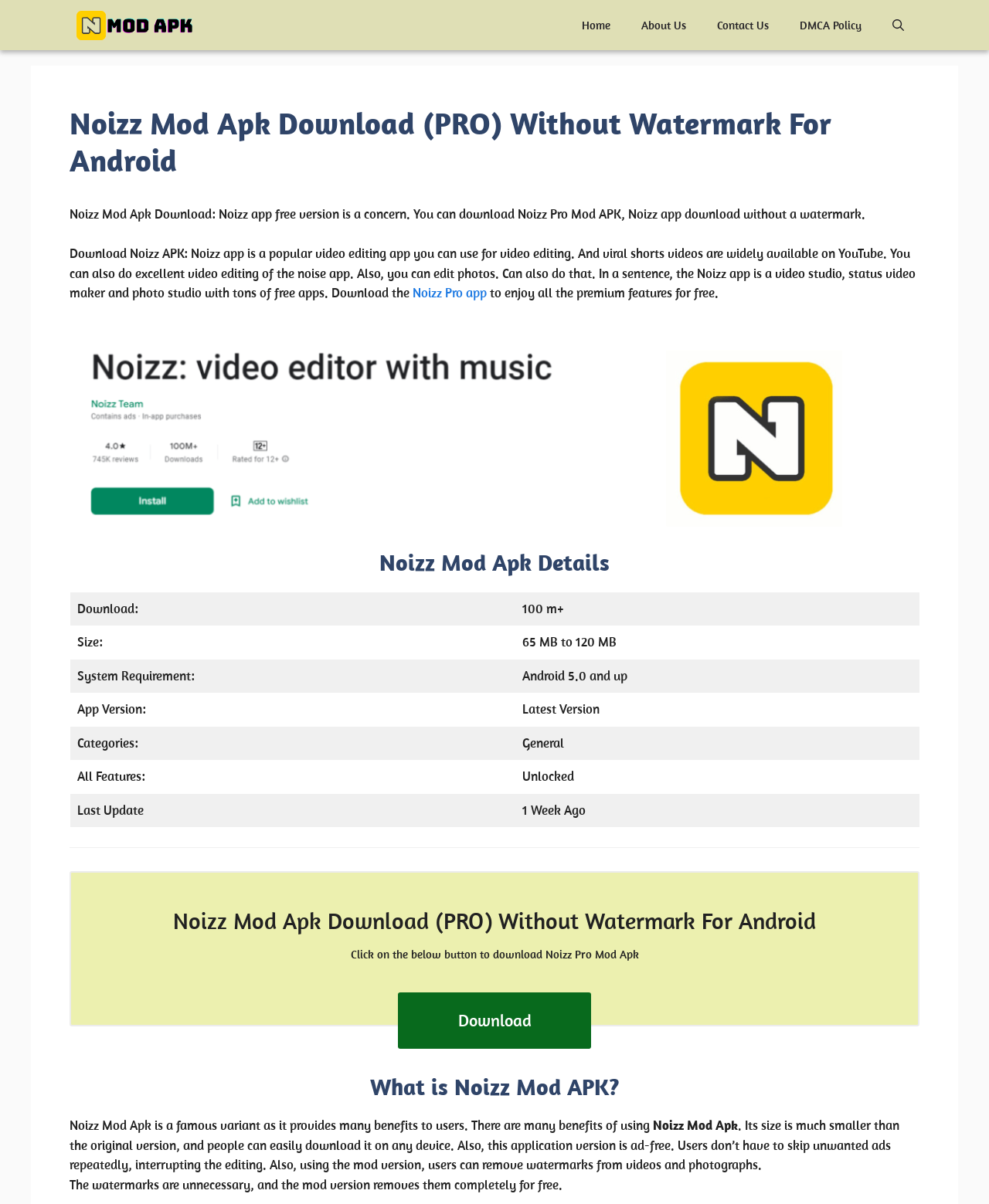Please identify the bounding box coordinates of the element I should click to complete this instruction: 'Click on Noizz Mod APK link'. The coordinates should be given as four float numbers between 0 and 1, like this: [left, top, right, bottom].

[0.07, 0.0, 0.201, 0.042]